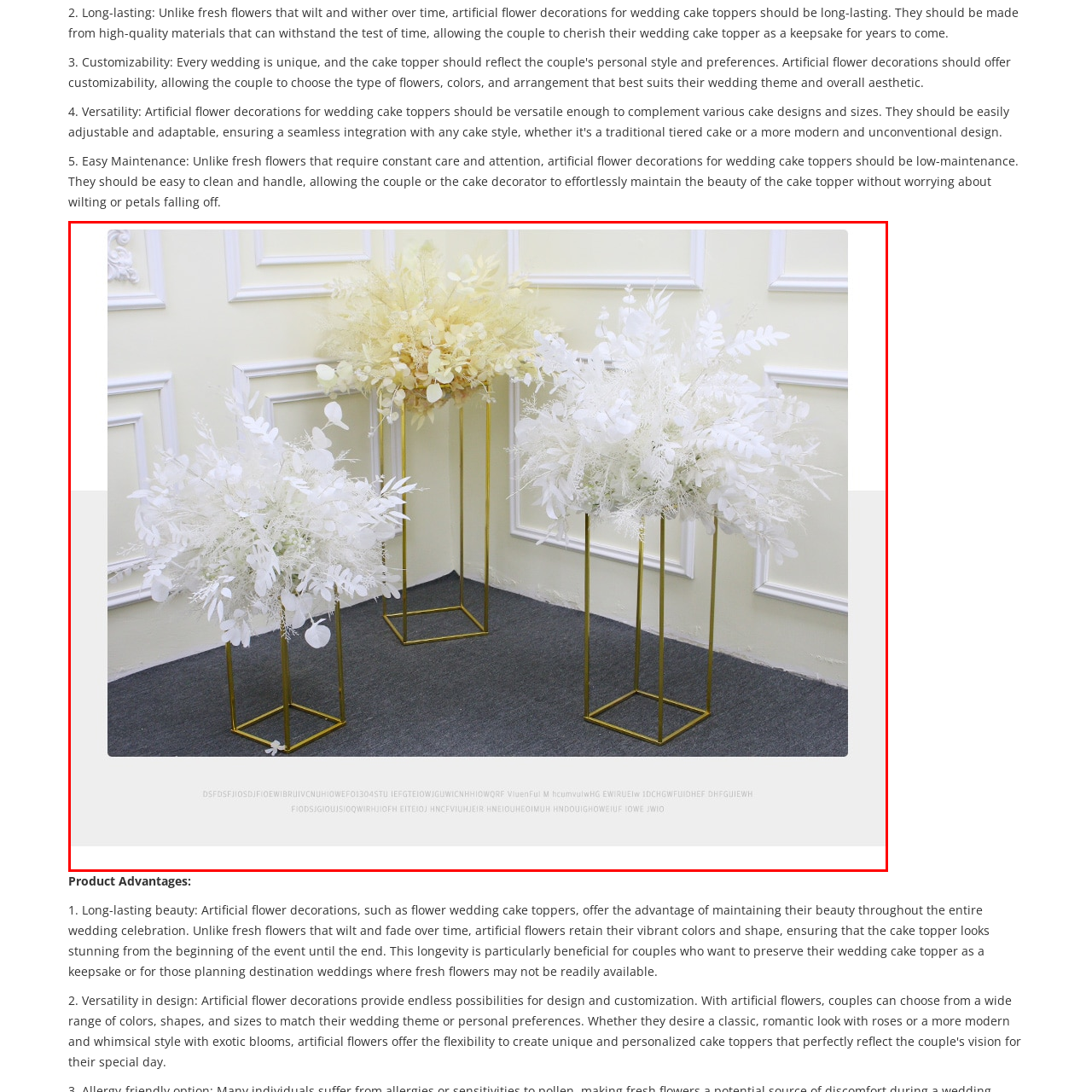How long do these decorations maintain their beauty?
Look closely at the portion of the image highlighted by the red bounding box and provide a comprehensive answer to the question.

According to the caption, these long-lasting decorations not only maintain their beauty throughout the event but also simplify post-wedding preservation, serving as cherished keepsakes for couples.